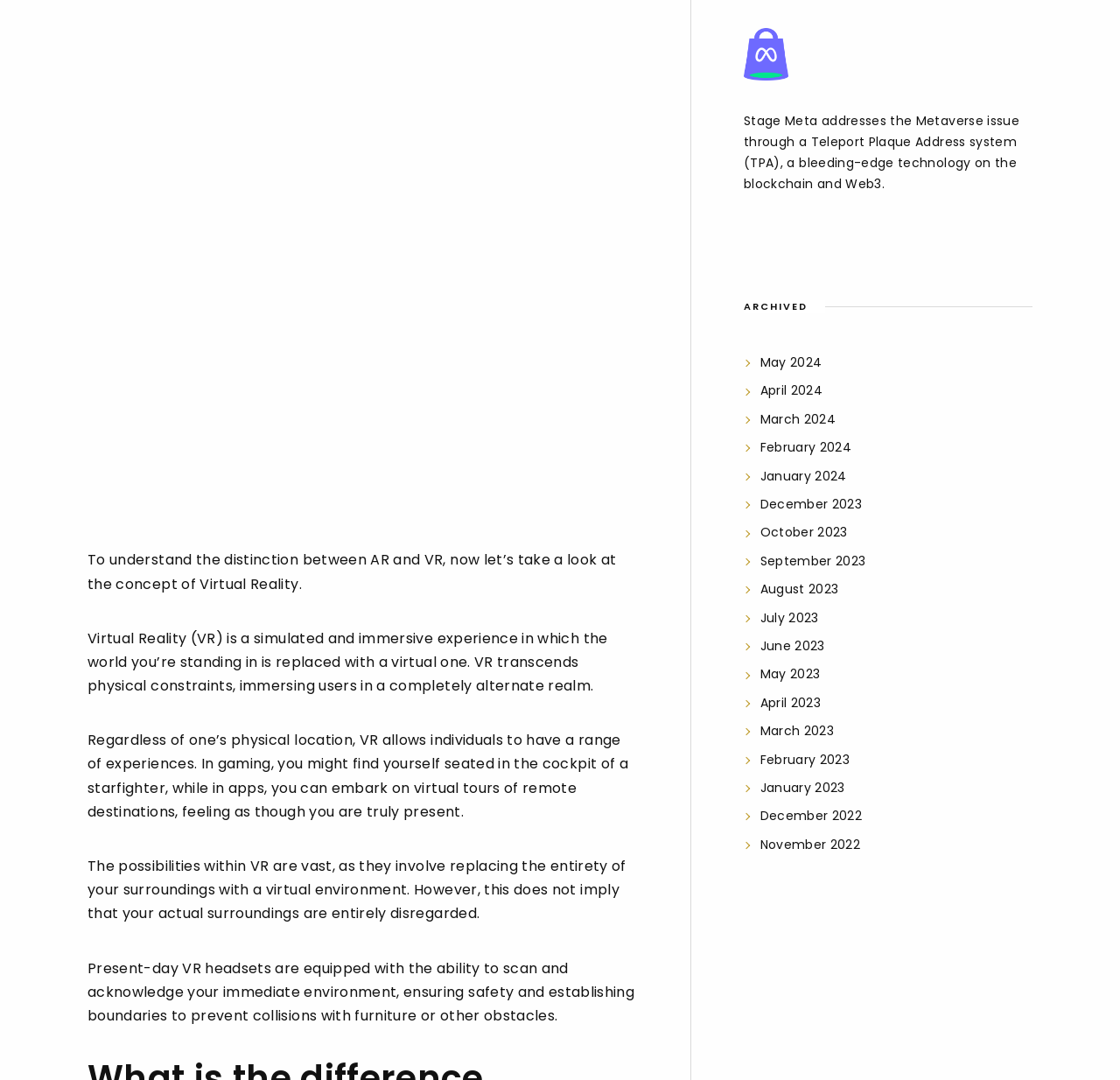Answer the question using only one word or a concise phrase: What is Virtual Reality?

Simulated and immersive experience